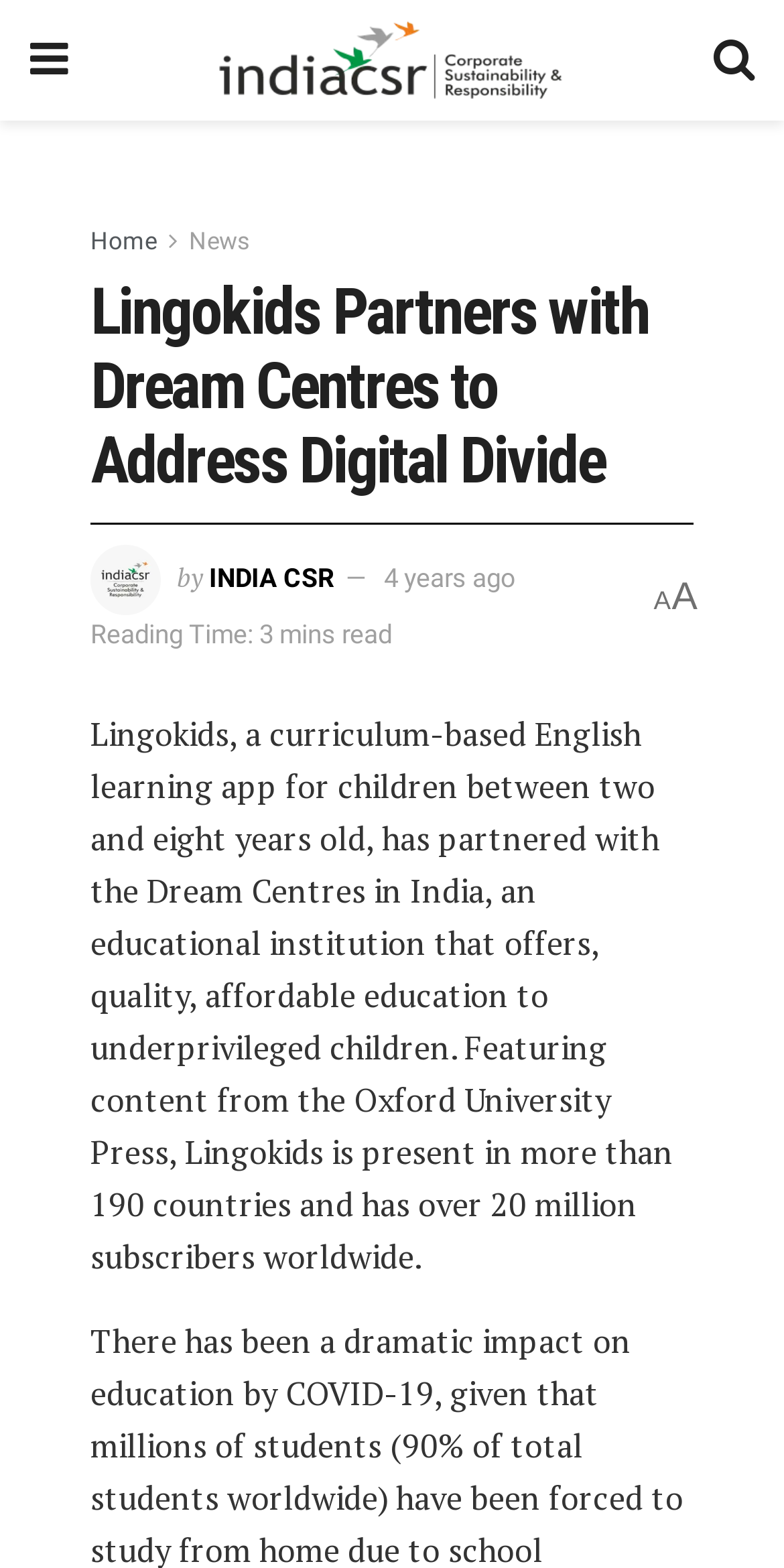Please provide a comprehensive answer to the question based on the screenshot: How many countries is Lingokids present in?

The answer can be found in the paragraph of text that describes Lingokids. The text states 'Featuring content from the Oxford University Press, Lingokids is present in more than 190 countries and has over 20 million subscribers worldwide.'